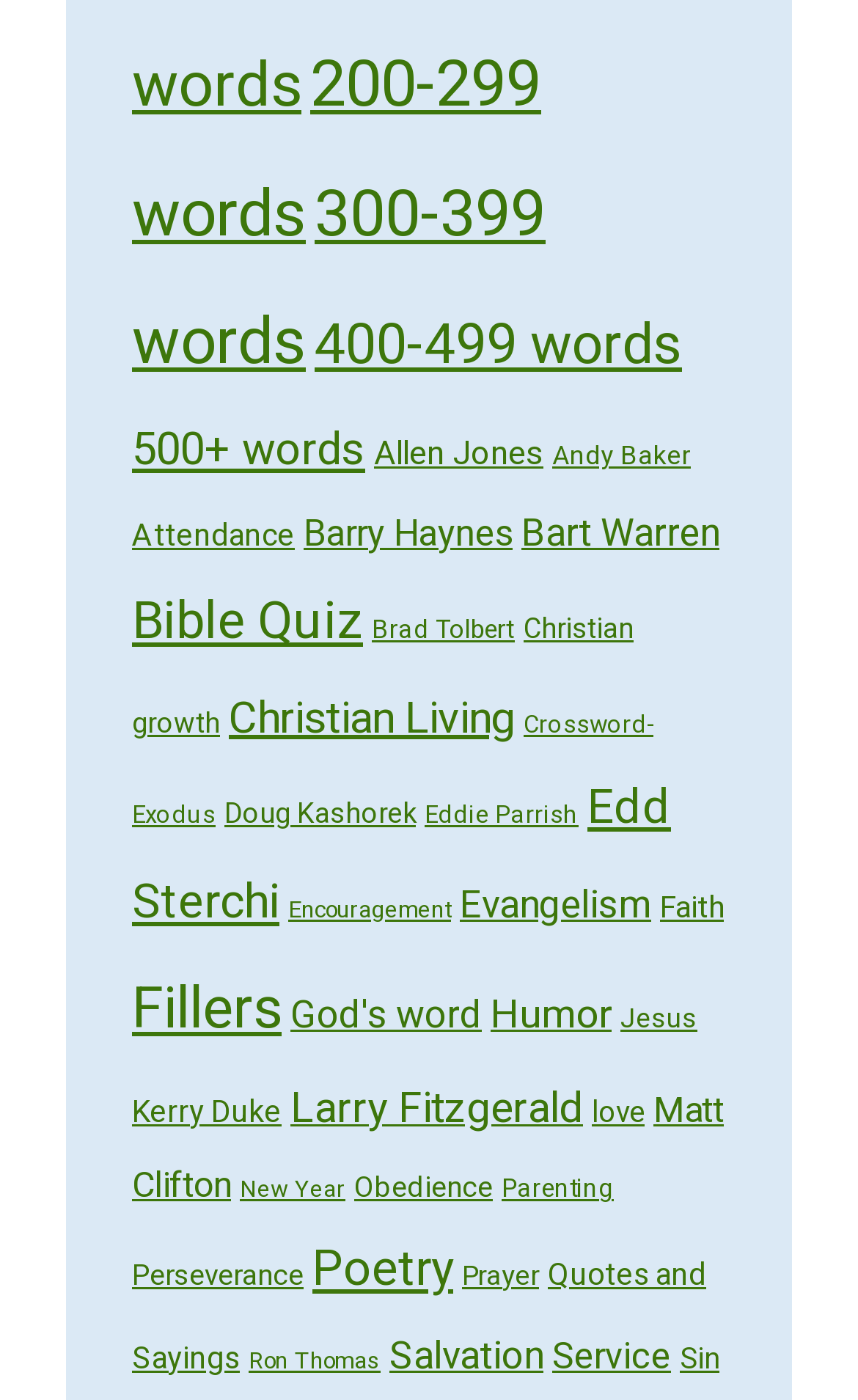Examine the screenshot and answer the question in as much detail as possible: What is the range of word counts for the sermons on this webpage?

The links on the webpage indicate that the sermons are categorized by word count, with ranges including 200-299 words, 300-399 words, 400-499 words, and 500+ words.